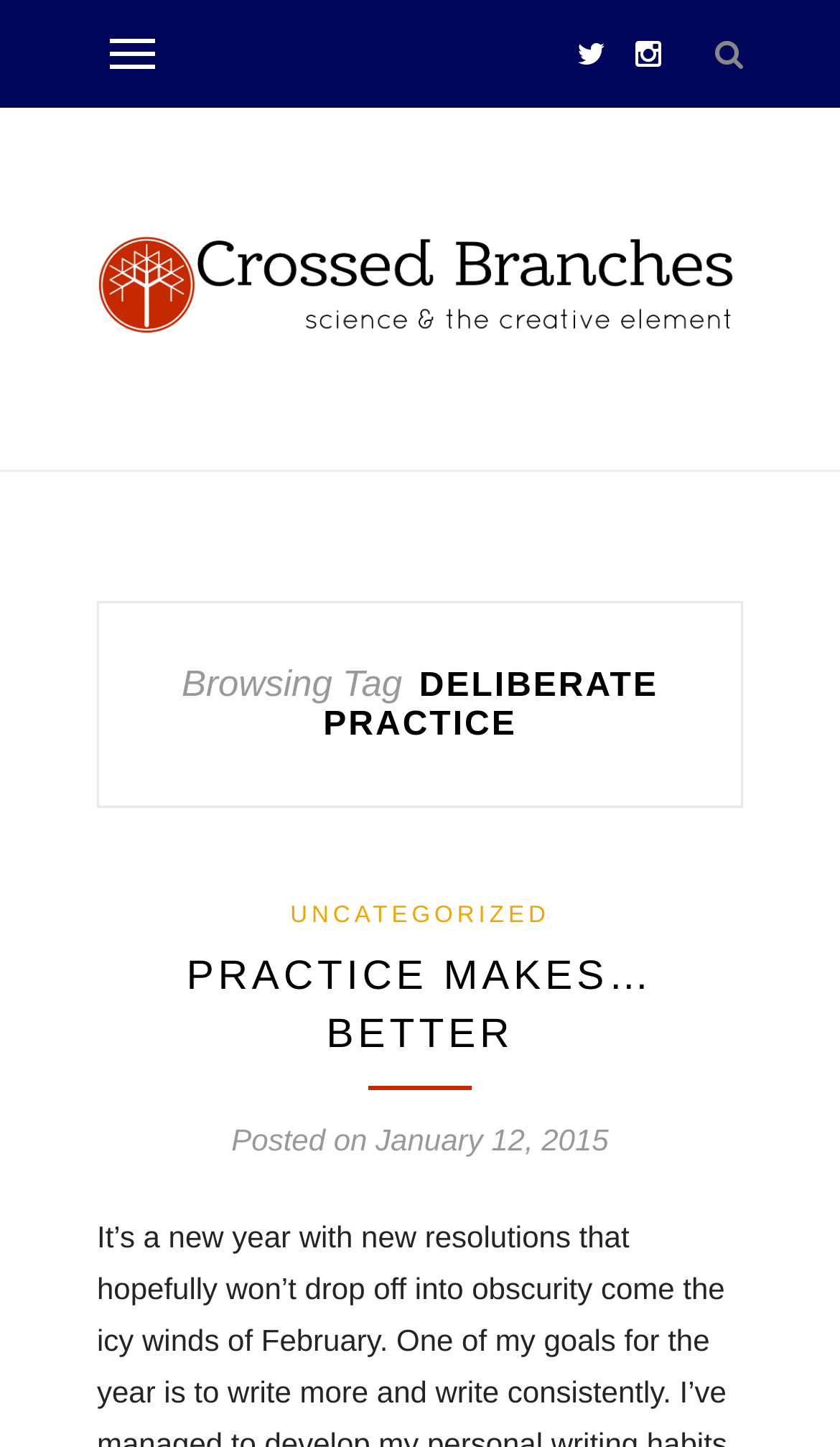What is the name of the blog?
Give a detailed explanation using the information visible in the image.

I determined the answer by looking at the heading element with the text 'Crossed Branches' which is likely to be the name of the blog.